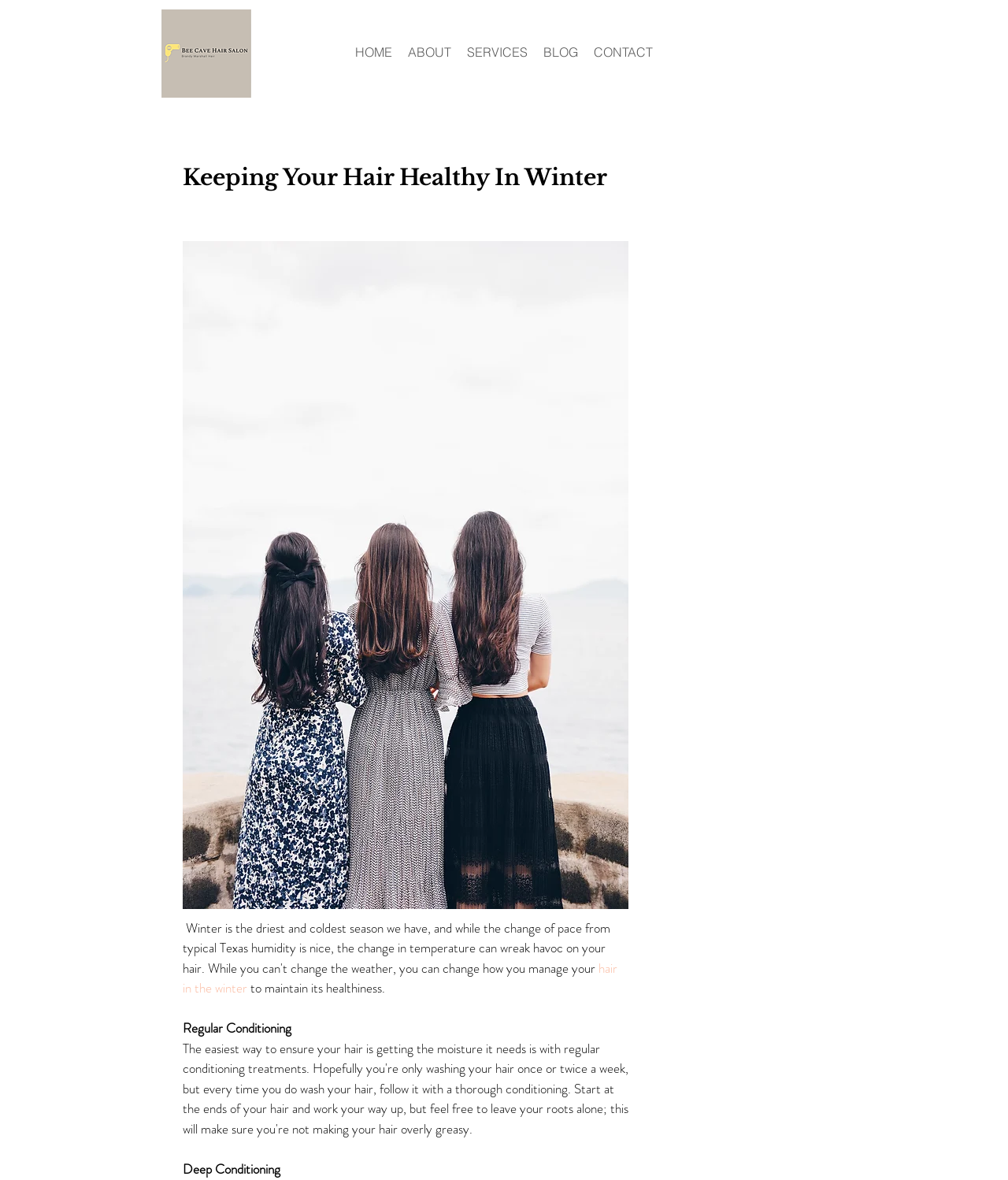Using the element description provided, determine the bounding box coordinates in the format (top-left x, top-left y, bottom-right x, bottom-right y). Ensure that all values are floating point numbers between 0 and 1. Element description: hair in the winter

[0.181, 0.812, 0.616, 0.845]